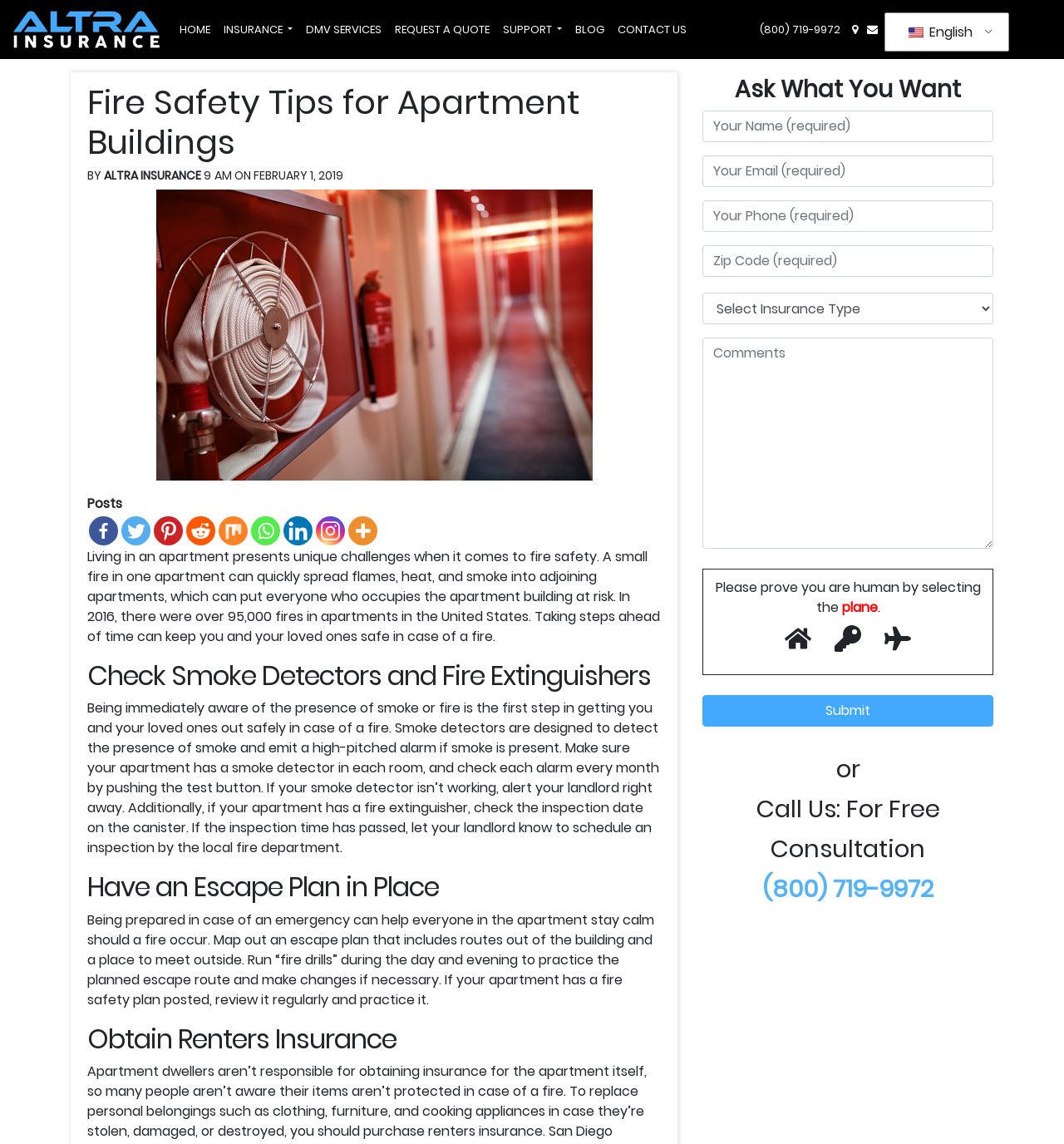Show the bounding box coordinates of the element that should be clicked to complete the task: "Click the 'HOME' link".

[0.162, 0.013, 0.204, 0.039]